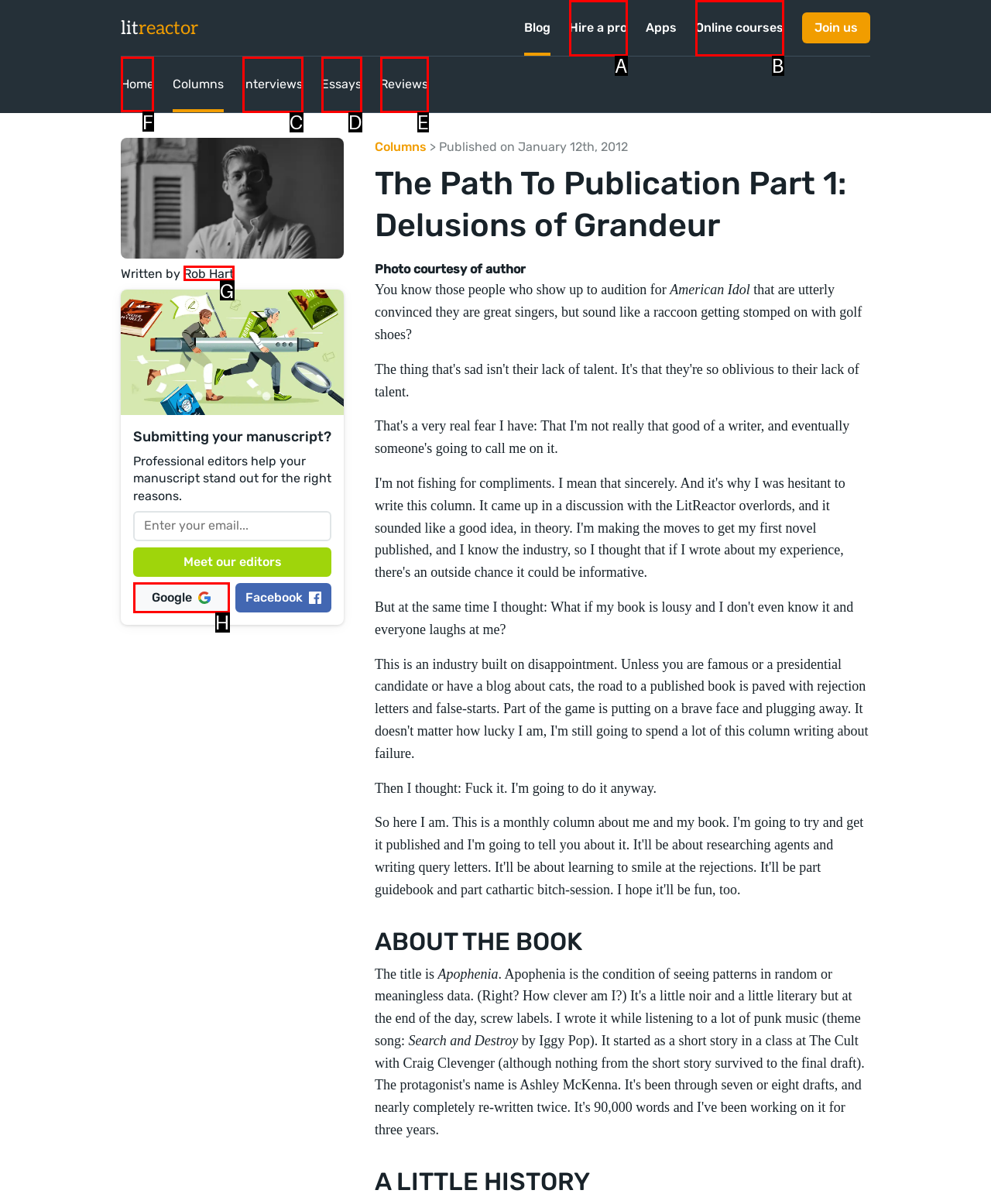Identify the letter of the correct UI element to fulfill the task: Click the 'Home' link from the given options in the screenshot.

F